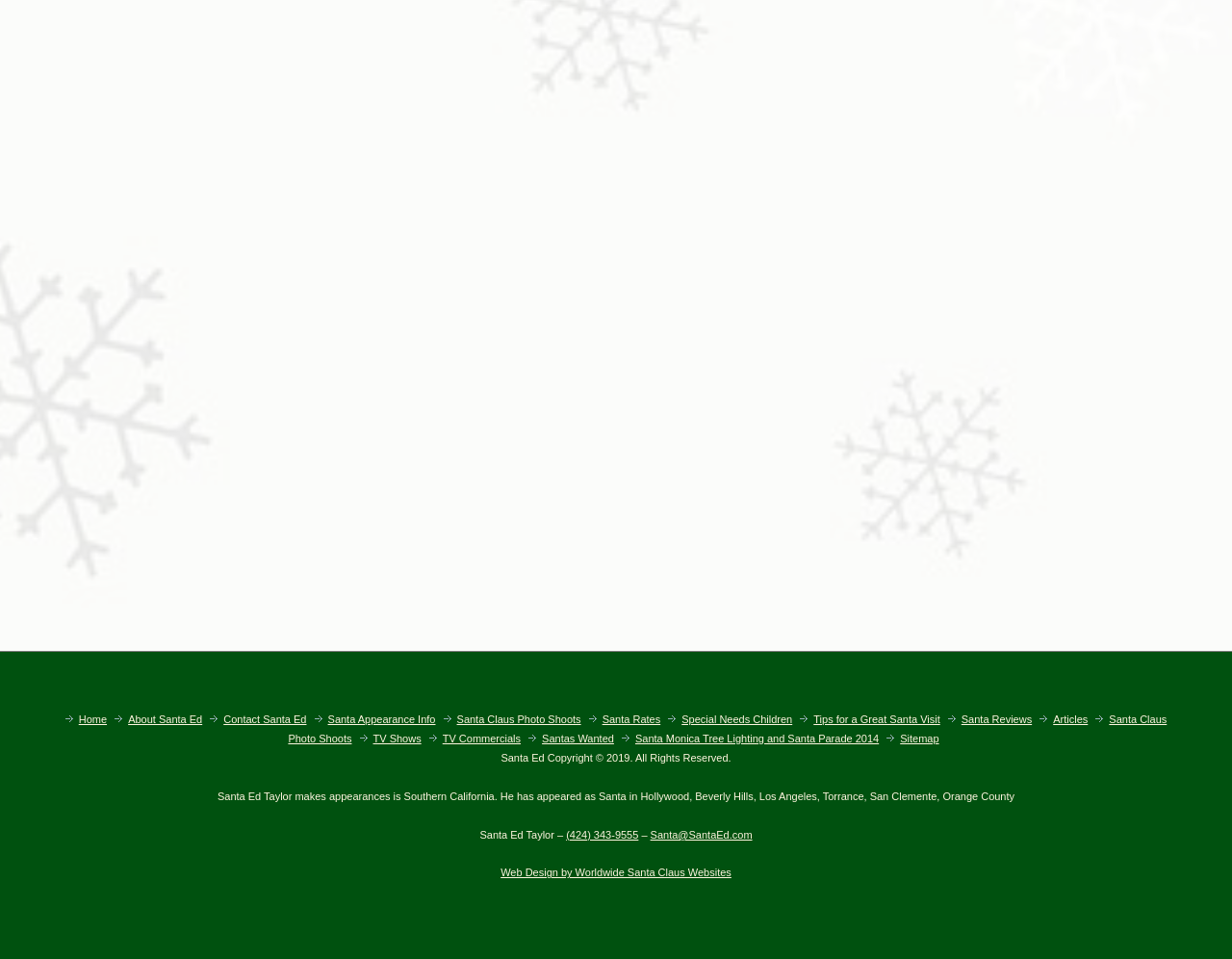Please mark the bounding box coordinates of the area that should be clicked to carry out the instruction: "Check Santa Ed's reviews".

[0.78, 0.744, 0.838, 0.756]